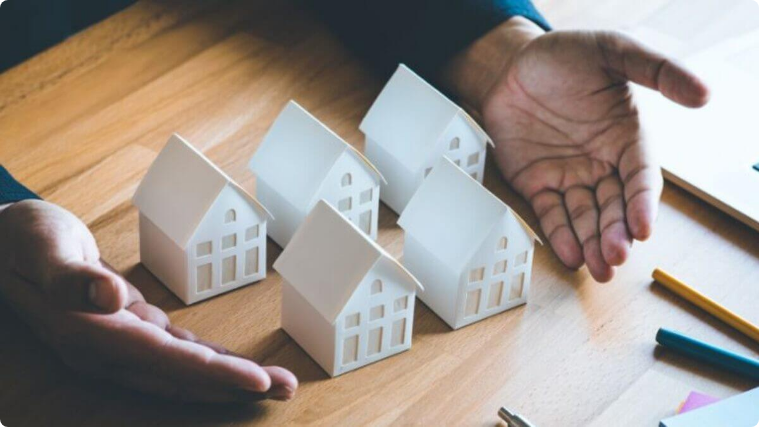Based on the image, give a detailed response to the question: What do the model houses represent?

The simplicity of the models highlights the focus on the concept of property investment, which aligns with the overarching theme of navigating real estate for financial success.